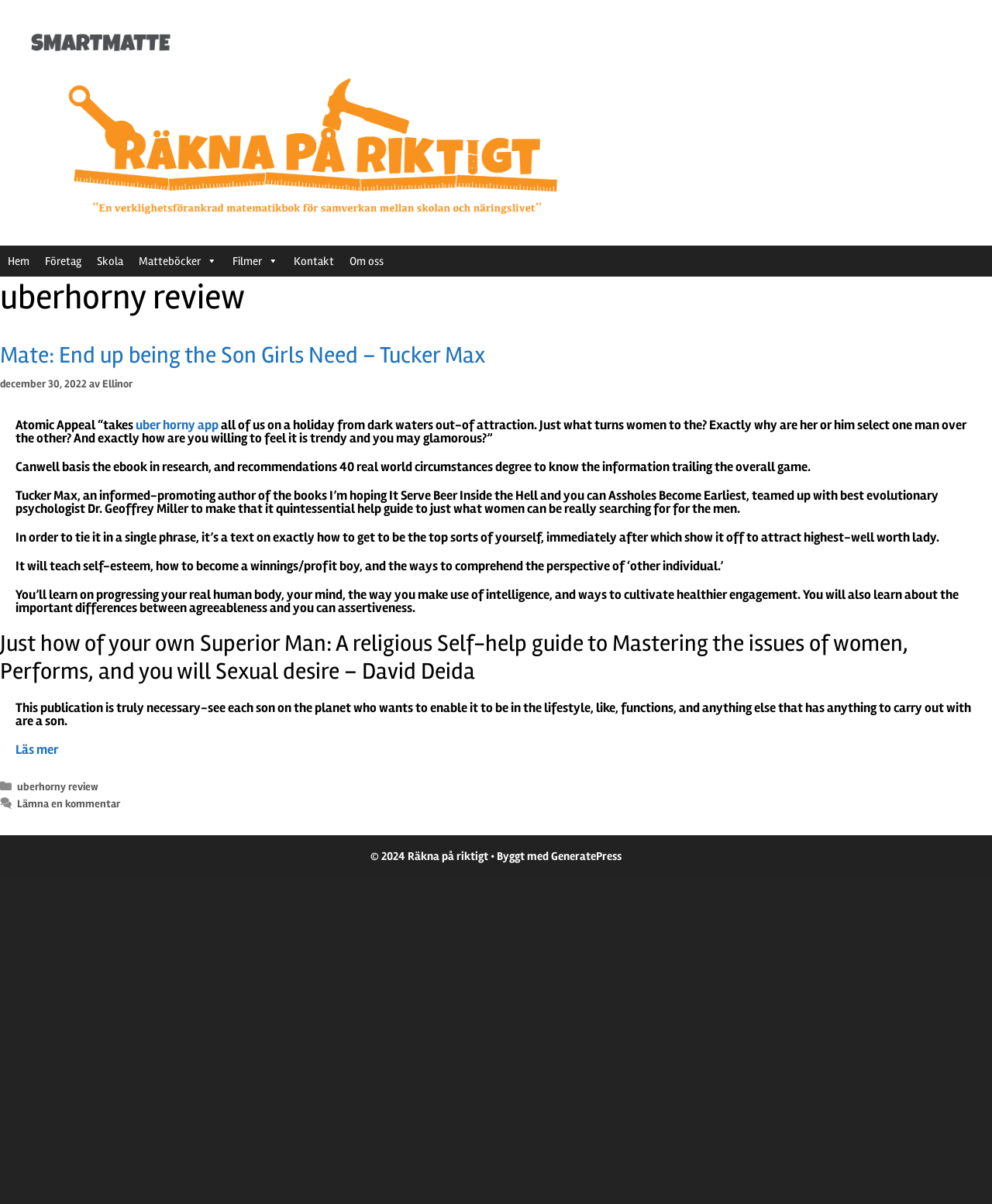Provide a thorough description of the webpage you see.

This webpage is a review of the book "Mate: End up being the Son Girls Need" by Tucker Max. At the top, there is a banner with the website's name "Räkna på riktigt" and a link to the website's homepage. Below the banner, there is a navigation menu with links to different sections of the website, including "Hem", "Företag", "Skola", "Matteböcker", "Filmer", "Kontakt", and "Om oss".

The main content of the webpage is divided into two sections. The first section has a heading "uberhorny review" and contains a brief summary of the book. Below the heading, there is a link to the book's title, a timestamp indicating when the review was posted, and the author's name "Ellinor". The summary is followed by several paragraphs of text that describe the book's content, including quotes from the book.

The second section has a heading "Just how of your own Superior Man: A spiritual Self-help guide to Mastering the issues of women, Performs, and you will Sexual desire – David Deida" and contains a brief review of another book. Below the heading, there is a paragraph of text that summarizes the book's content.

At the bottom of the webpage, there is a footer section with metadata about the post, including categories and a link to leave a comment. There is also a copyright notice and a mention of the website's builder, GeneratePress.